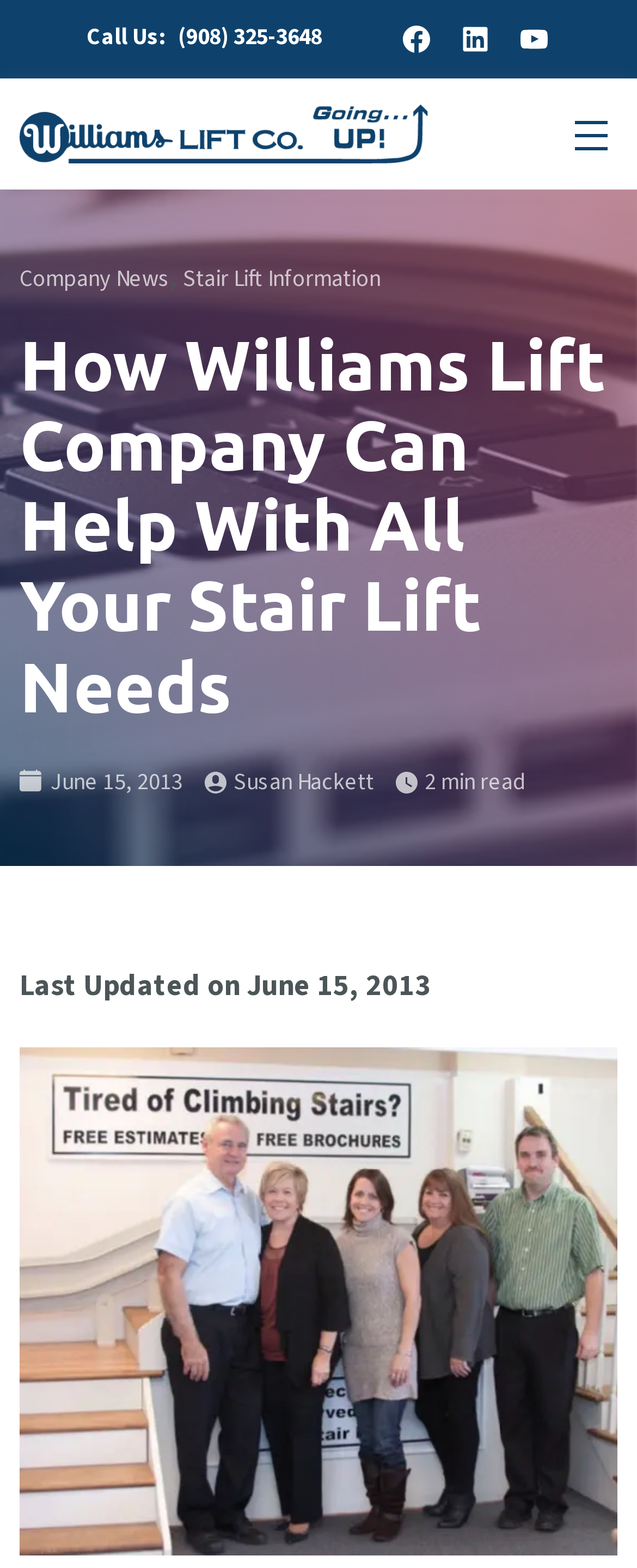Please locate the bounding box coordinates of the element that should be clicked to achieve the given instruction: "Open primary menu".

[0.887, 0.069, 0.969, 0.102]